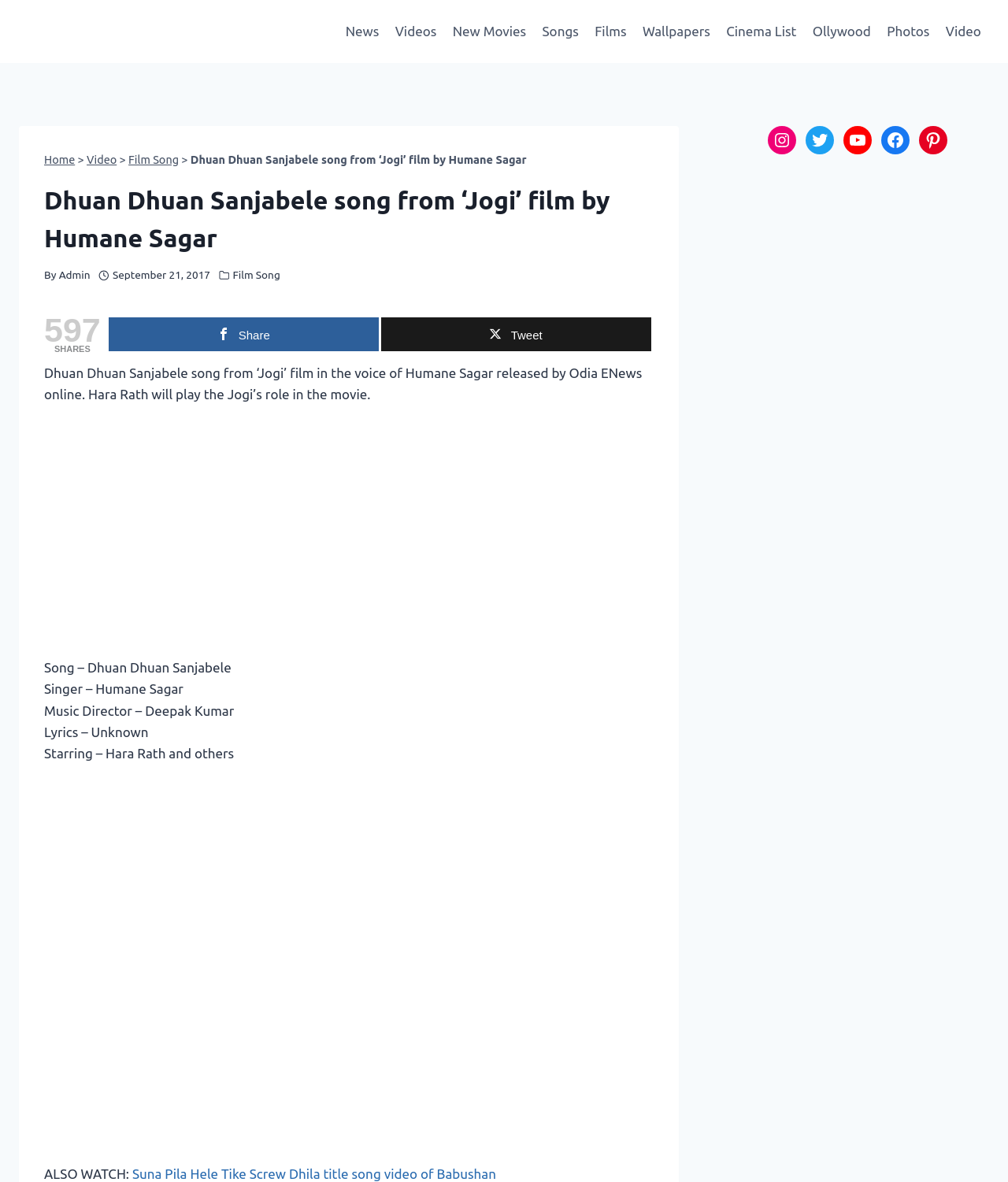Pinpoint the bounding box coordinates of the area that should be clicked to complete the following instruction: "Click on the 'Film Song' link". The coordinates must be given as four float numbers between 0 and 1, i.e., [left, top, right, bottom].

[0.127, 0.13, 0.177, 0.141]